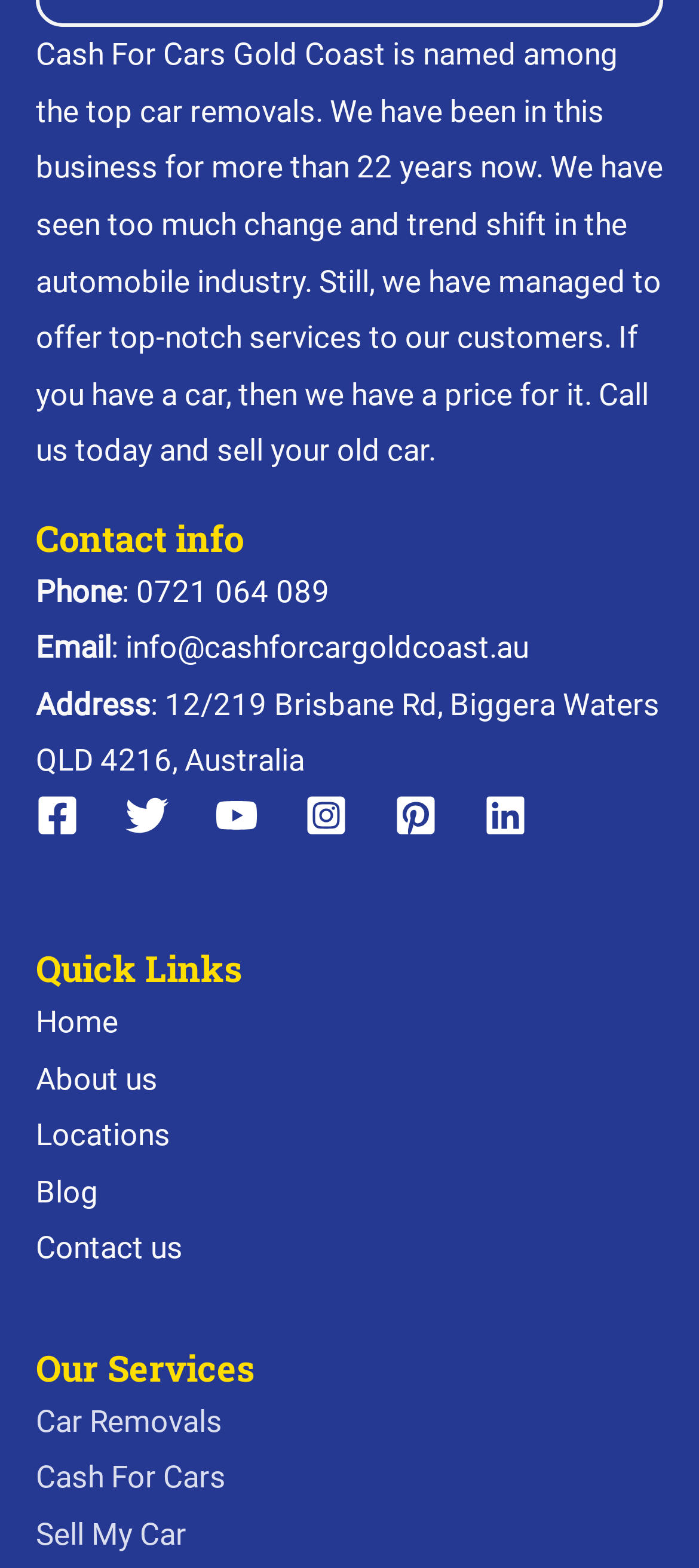What social media platforms does the company have?
Please respond to the question thoroughly and include all relevant details.

I found the social media links in the footer, where there are icons and links to Facebook, Twitter, YouTube, Instagram, Pinterest, and Linkedin.